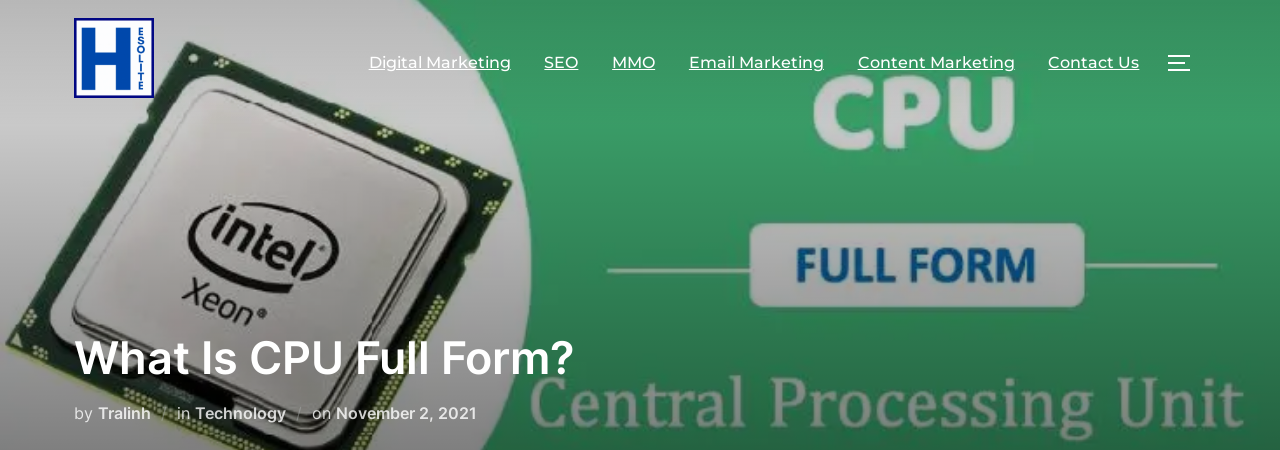Offer a detailed account of the various components present in the image.

The image prominently features a close-up of an Intel processor, specifically the Xeon model, set against a vibrant green background. Above the processor, the term "CPU" is displayed prominently, along with a blue label that reads "FULL FORM." This design is integrated into the article titled "What Is CPU Full Form?" authored by Tralinh and categorized under Technology, with a publication date of November 2, 2021. The layout reflects a digital marketing theme, likely aimed at educating readers about the full form and significance of a CPU, which stands for Central Processing Unit. The overall composition conveys a modern and informative tone suitable for tech enthusiasts and those looking to expand their knowledge in computing.